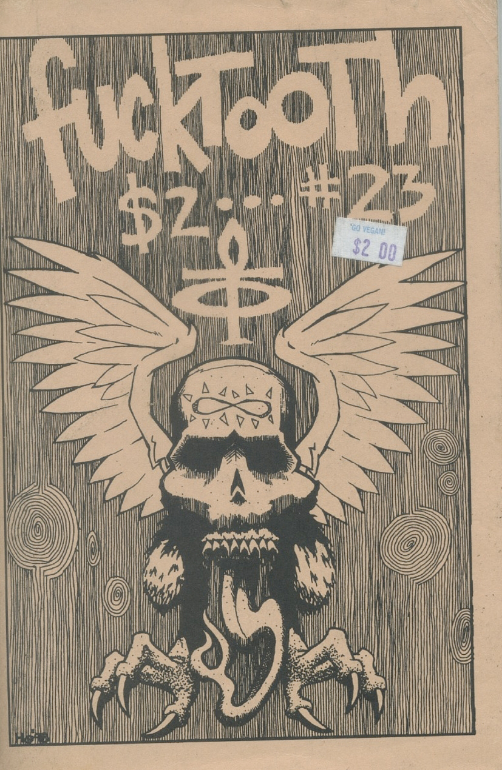Please study the image and answer the question comprehensively:
What is the issue number of the zine?

The issue number of the zine is marked as #23, indicating that it is the penultimate issue of the zine.